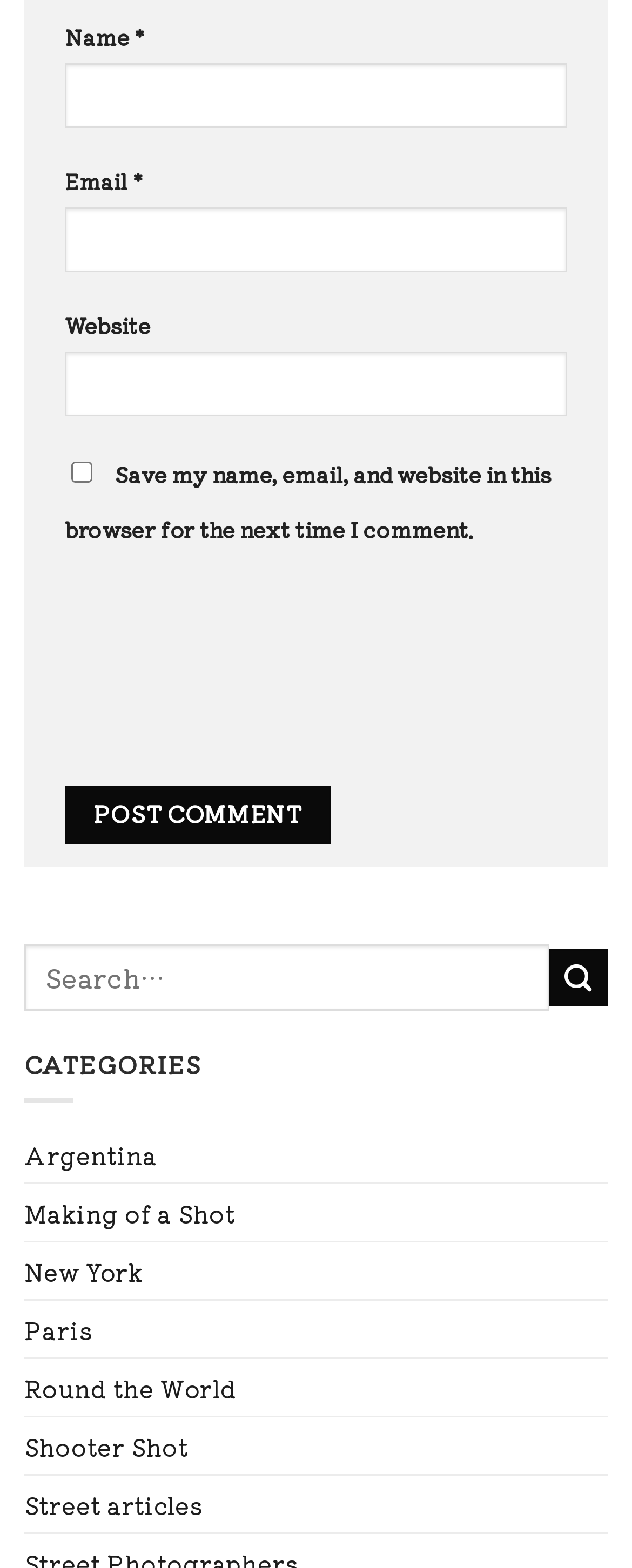Find the bounding box coordinates for the element that must be clicked to complete the instruction: "Input your email". The coordinates should be four float numbers between 0 and 1, indicated as [left, top, right, bottom].

[0.103, 0.132, 0.897, 0.173]